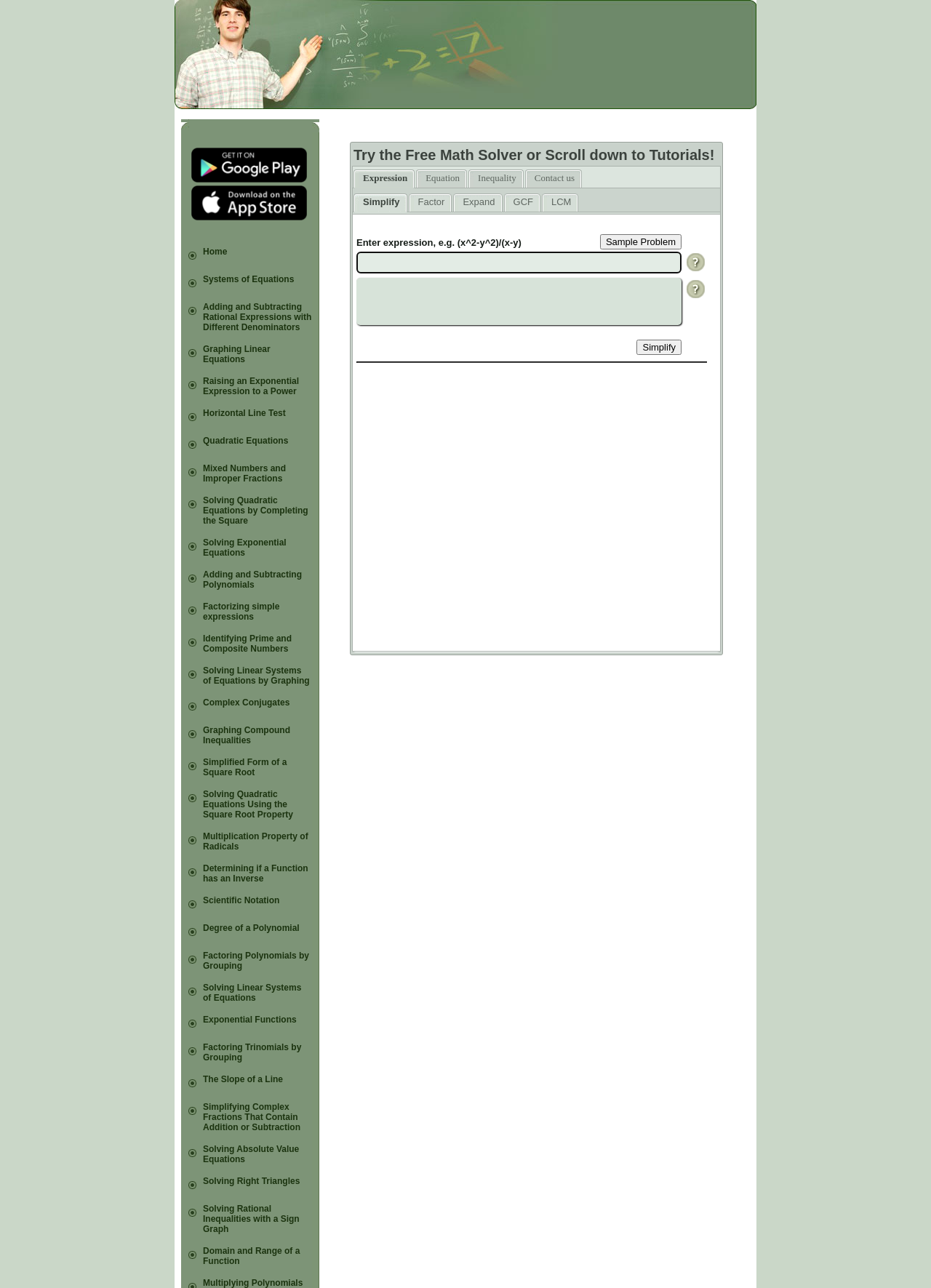How many math topics are listed on the webpage?
Answer the question with as much detail as possible.

I counted the number of links in the grid cells and found at least 15 different math topics listed, including 'Systems of Equations', 'Graphing Linear Equations', 'Quadratic Equations', and more.